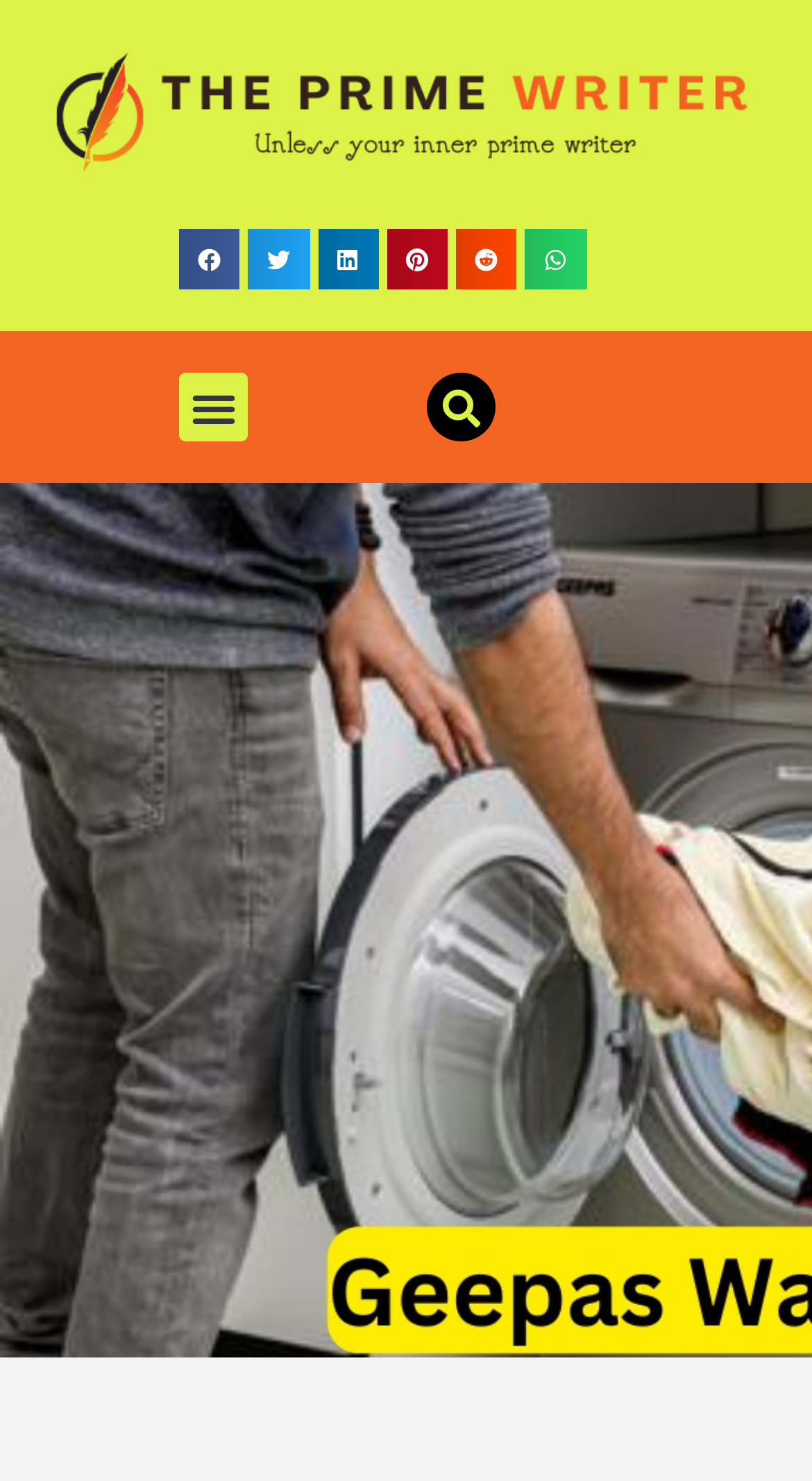Can you locate the main headline on this webpage and provide its text content?

Geepas Washing Machine Repair in Arabian: